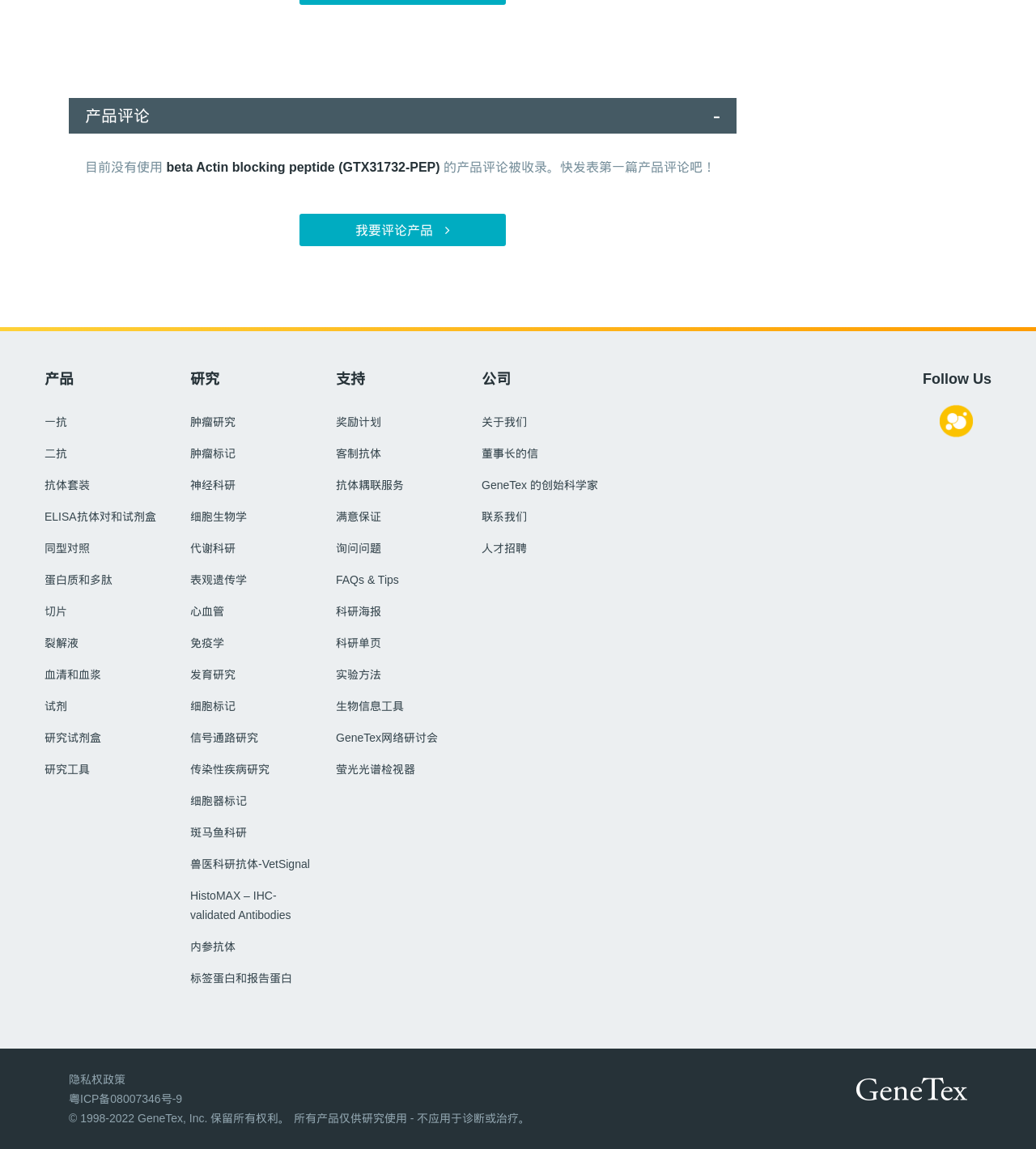Using the information in the image, could you please answer the following question in detail:
What is the purpose of the products?

The purpose of the products is for research use only, as indicated by the heading element with ID 179, which states '所有产品仅供研究使用 - 不应用于诊断或治疗。'.